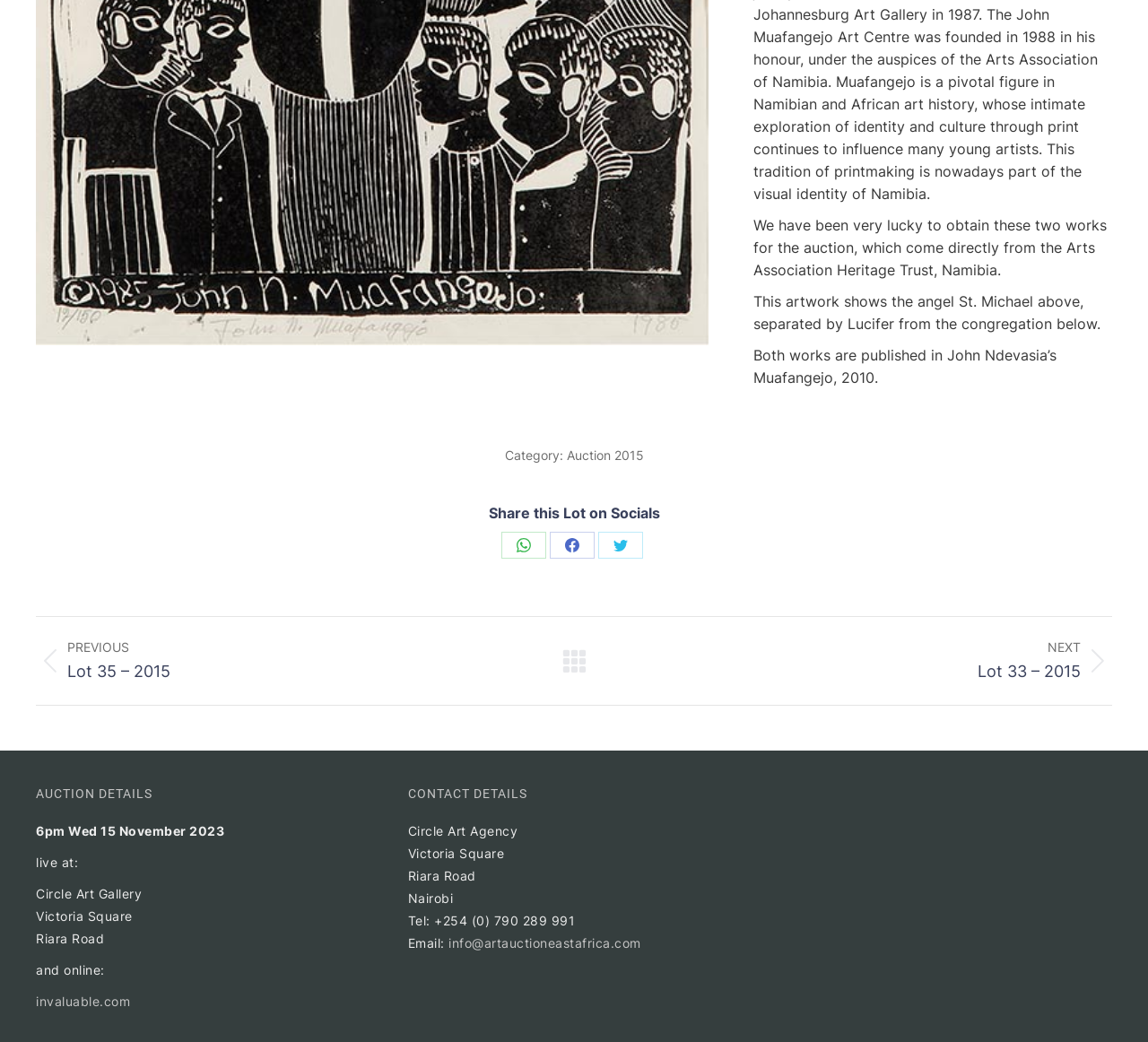What is the category of the auction?
Based on the image, answer the question with as much detail as possible.

The category of the auction can be found in the text 'Category: Auction 2015' which is located at the coordinates [0.439, 0.429, 0.561, 0.444].